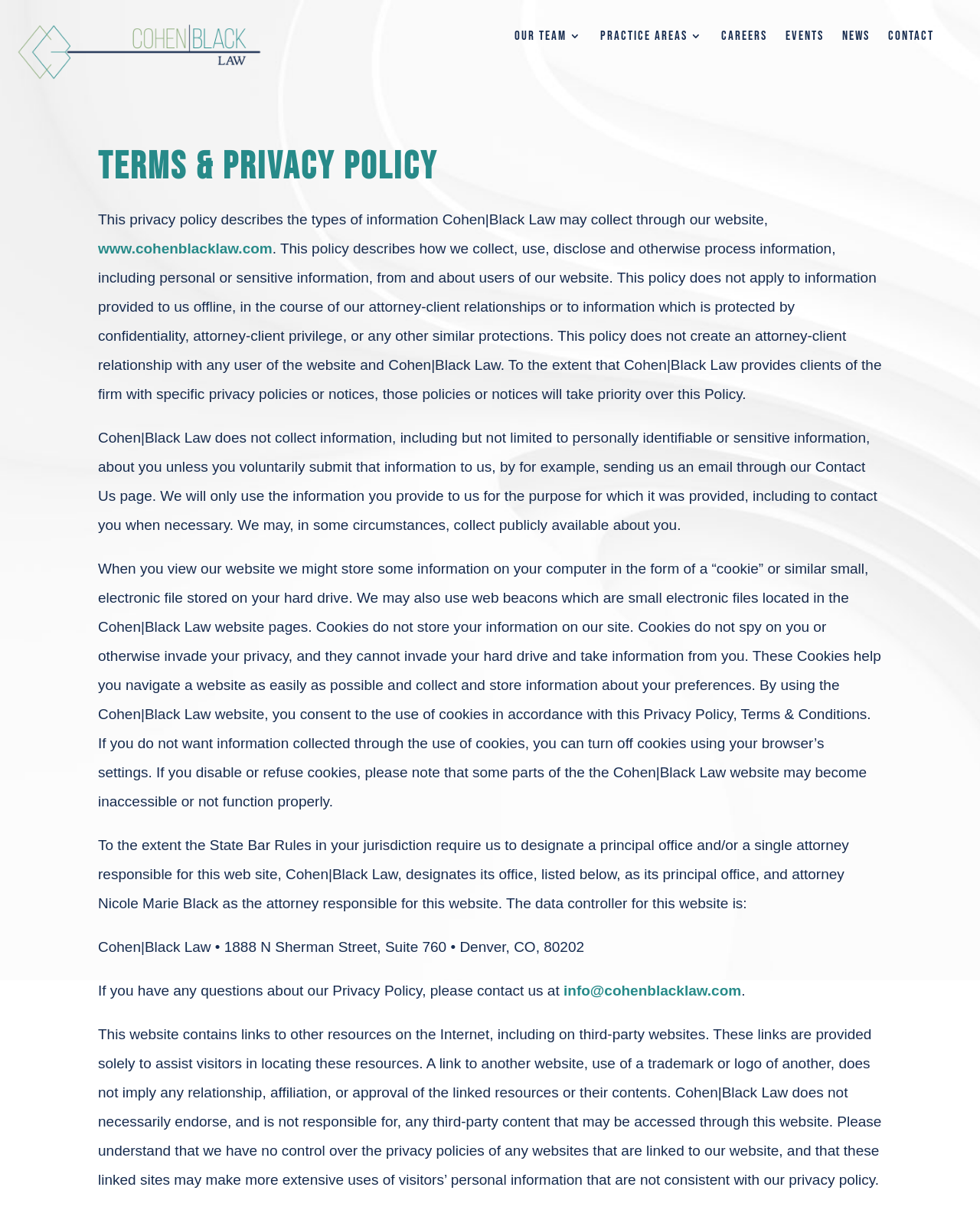Please identify the bounding box coordinates of the element I need to click to follow this instruction: "Go to the 'OUR TEAM' page".

[0.525, 0.025, 0.594, 0.047]